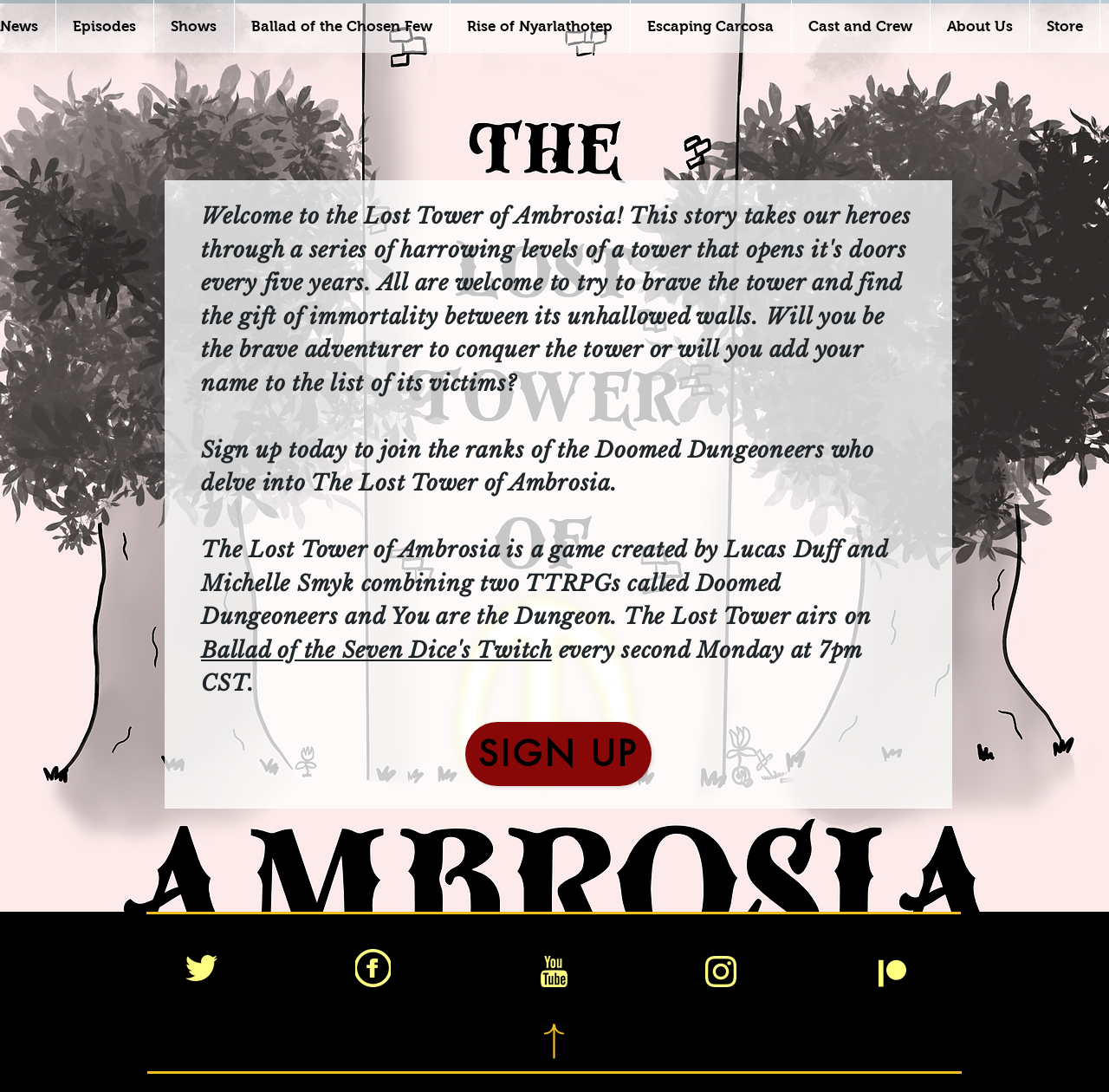Identify the bounding box for the described UI element. Provide the coordinates in (top-left x, top-left y, bottom-right x, bottom-right y) format with values ranging from 0 to 1: Sign Up

[0.42, 0.661, 0.588, 0.719]